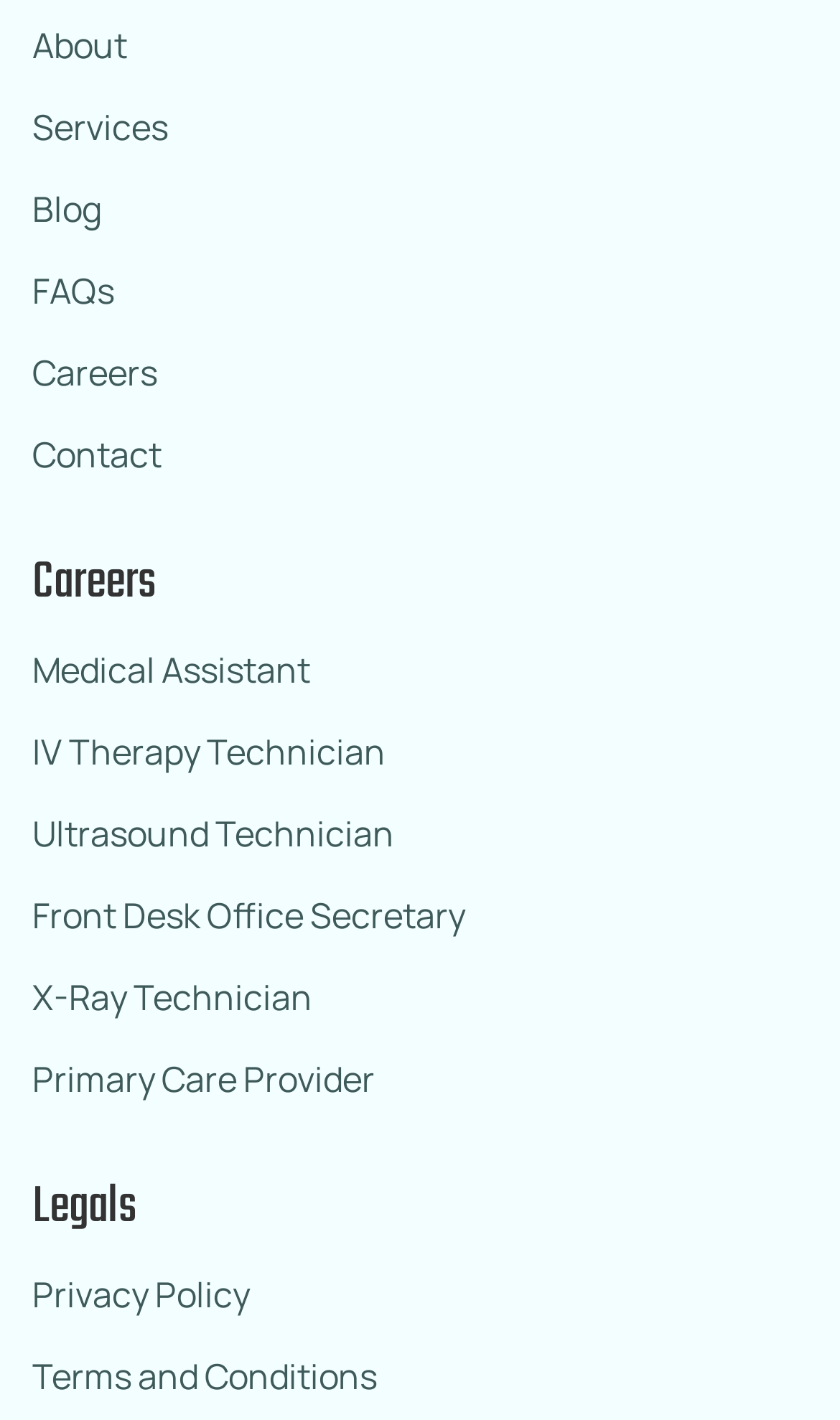Identify the bounding box coordinates of the clickable section necessary to follow the following instruction: "learn about Services". The coordinates should be presented as four float numbers from 0 to 1, i.e., [left, top, right, bottom].

[0.038, 0.068, 0.2, 0.111]